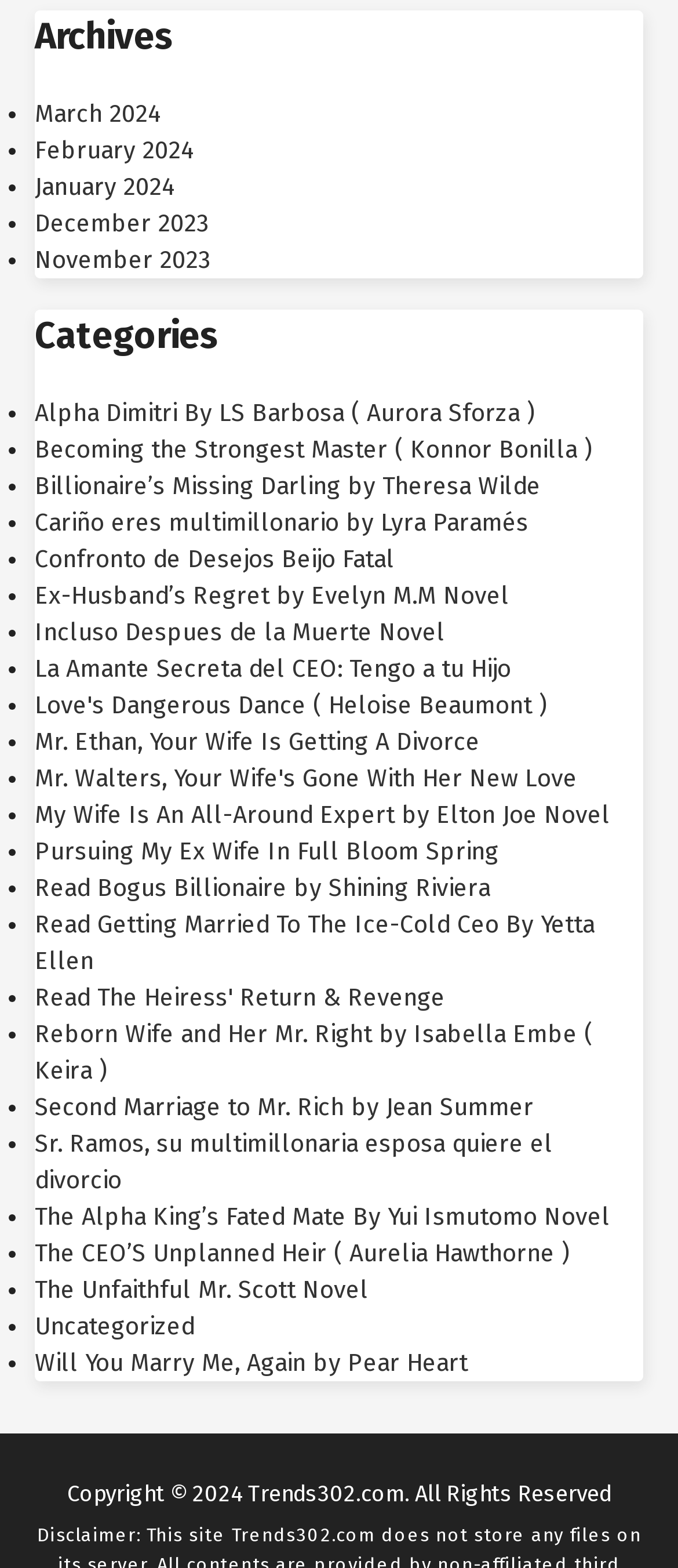Identify the bounding box coordinates for the region to click in order to carry out this instruction: "View Categories". Provide the coordinates using four float numbers between 0 and 1, formatted as [left, top, right, bottom].

[0.051, 0.198, 0.949, 0.233]